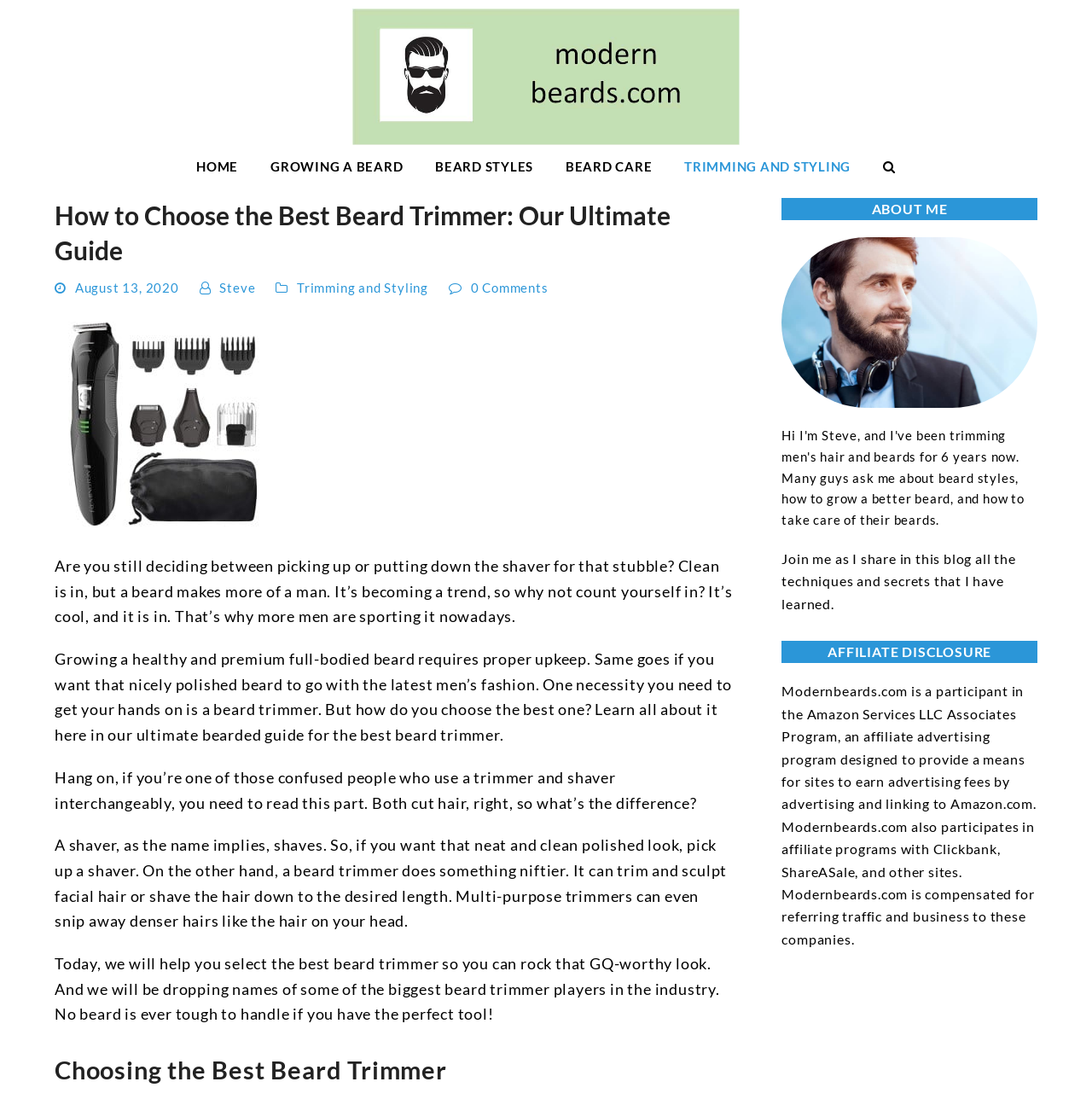Can you find and provide the main heading text of this webpage?

How to Choose the Best Beard Trimmer: Our Ultimate Guide